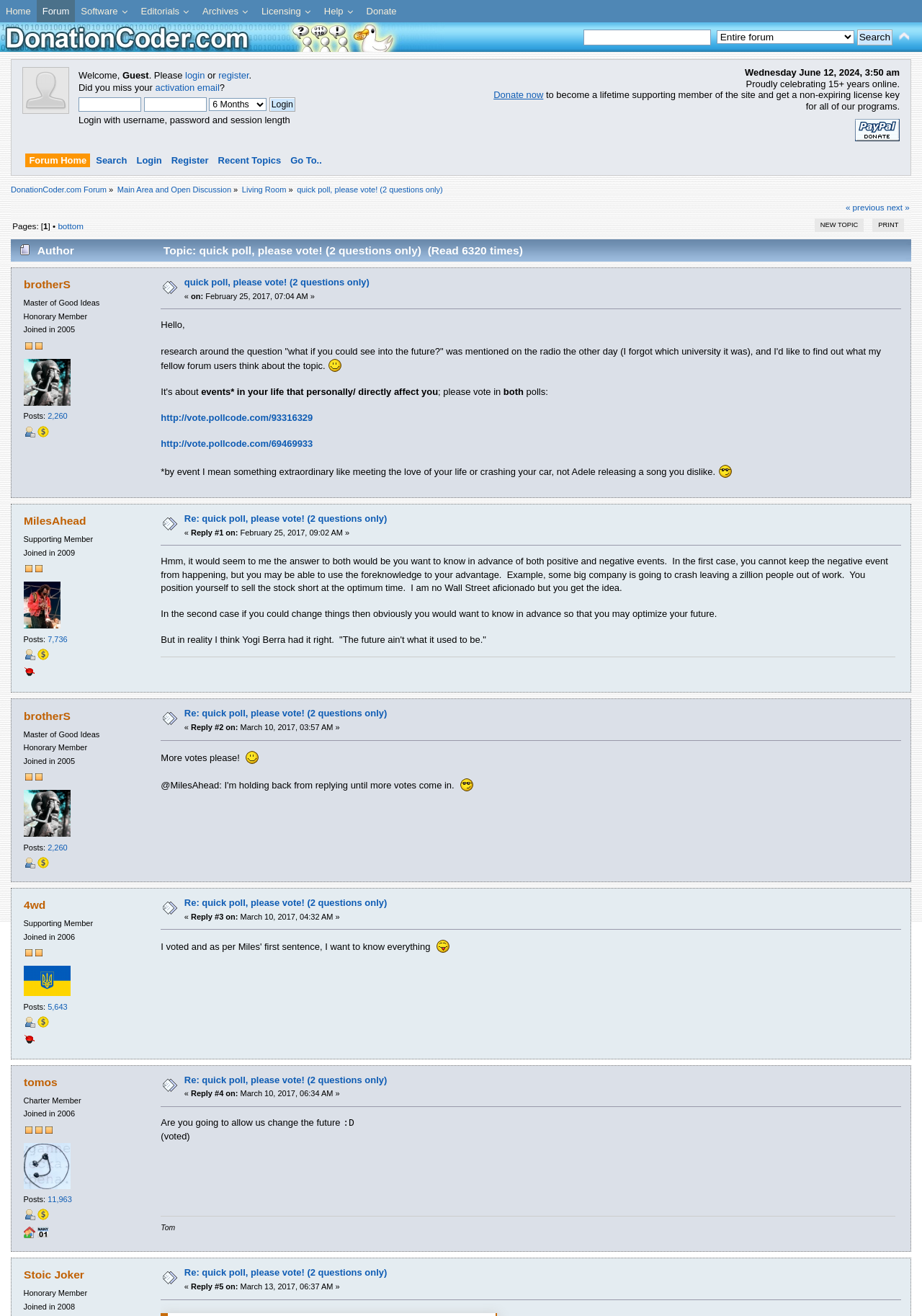Please specify the bounding box coordinates in the format (top-left x, top-left y, bottom-right x, bottom-right y), with all values as floating point numbers between 0 and 1. Identify the bounding box of the UI element described by: Login

[0.148, 0.117, 0.179, 0.129]